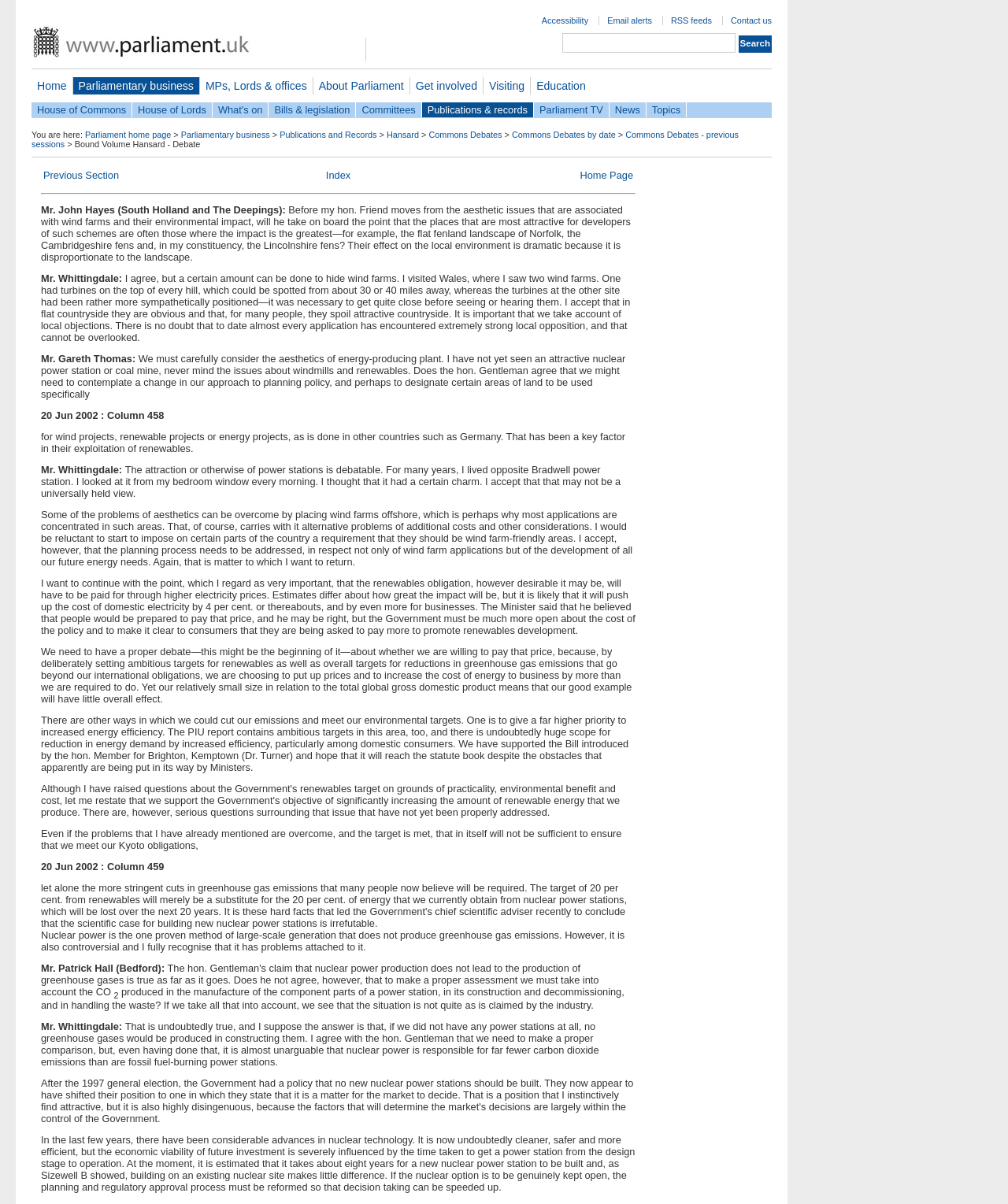What is the text of the first link on the webpage?
Based on the image content, provide your answer in one word or a short phrase.

Accessibility